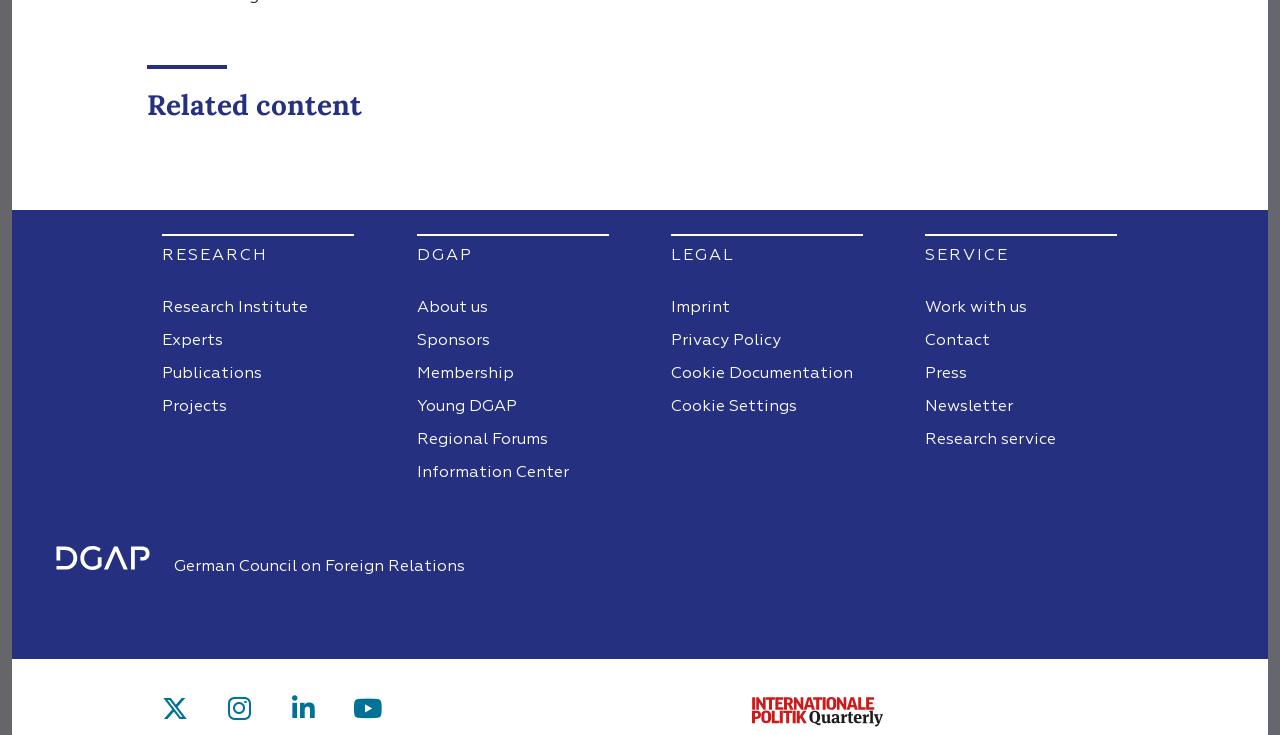How many links are there in the RESEARCH section? Refer to the image and provide a one-word or short phrase answer.

4